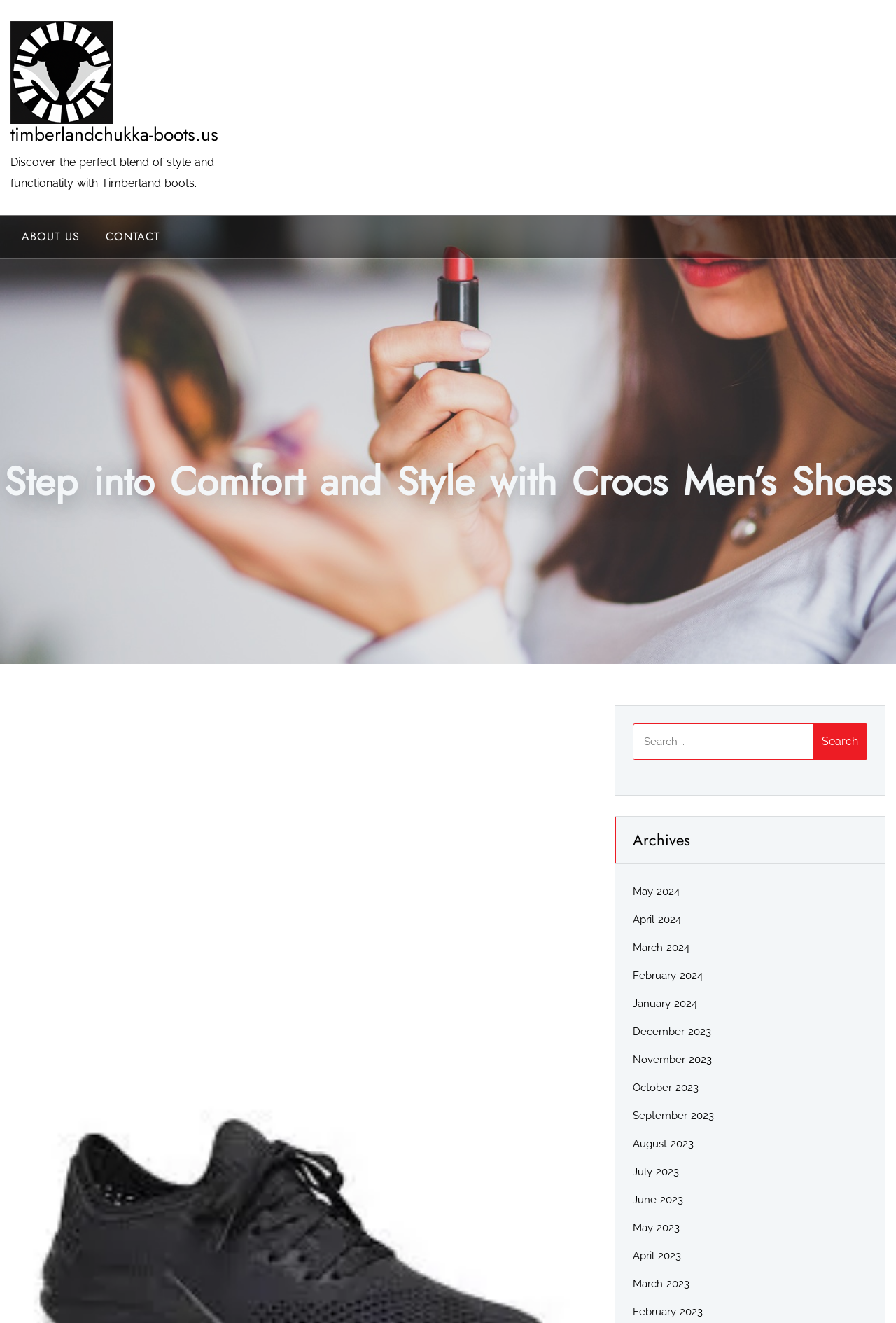Please provide a comprehensive answer to the question based on the screenshot: What is the brand of shoes featured on this webpage?

The webpage has a heading 'Step into Comfort and Style with Crocs Men’s Shoes' which indicates that the brand of shoes featured on this webpage is Crocs.